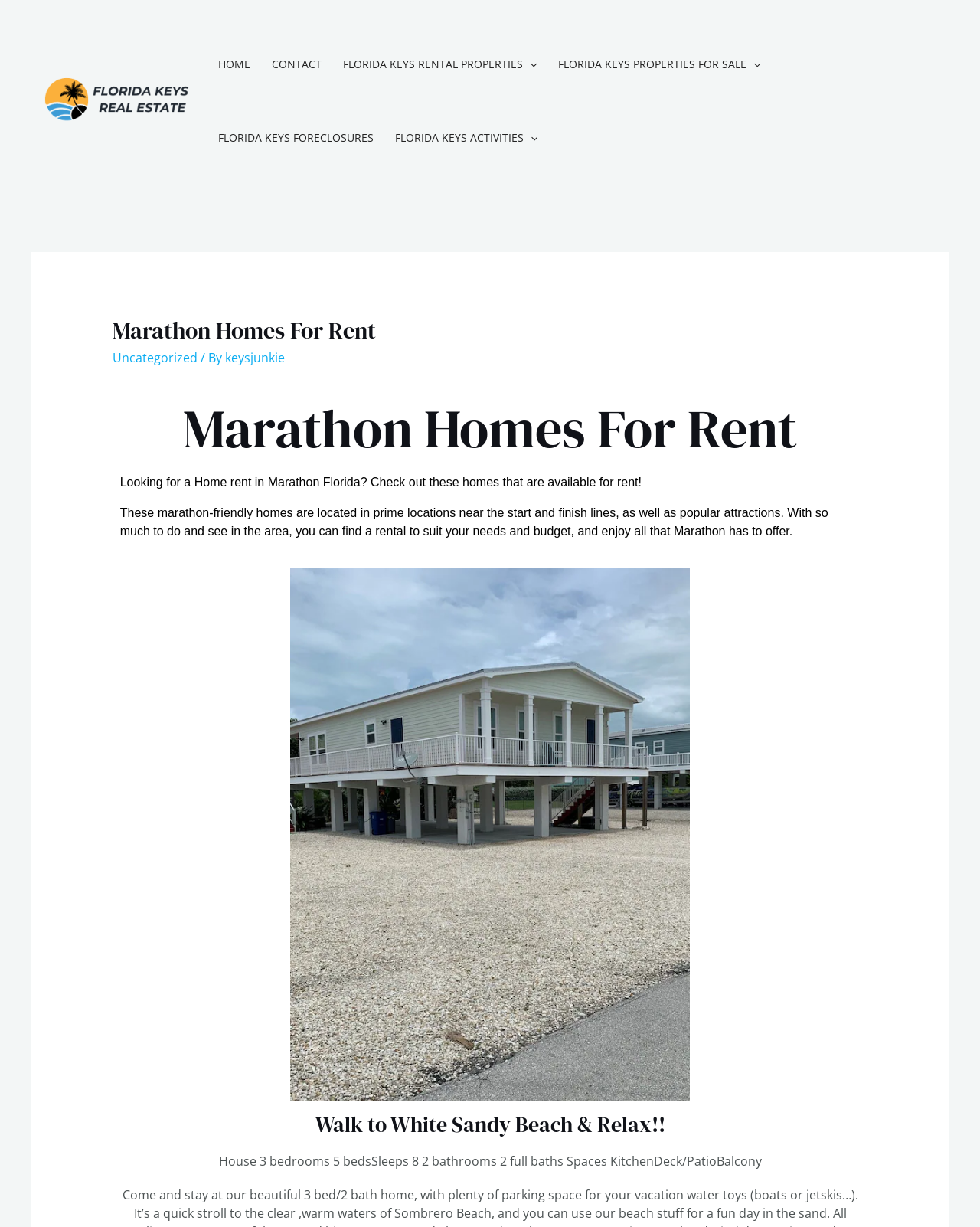Locate the bounding box coordinates of the element that needs to be clicked to carry out the instruction: "View the post categorized under General". The coordinates should be given as four float numbers ranging from 0 to 1, i.e., [left, top, right, bottom].

None